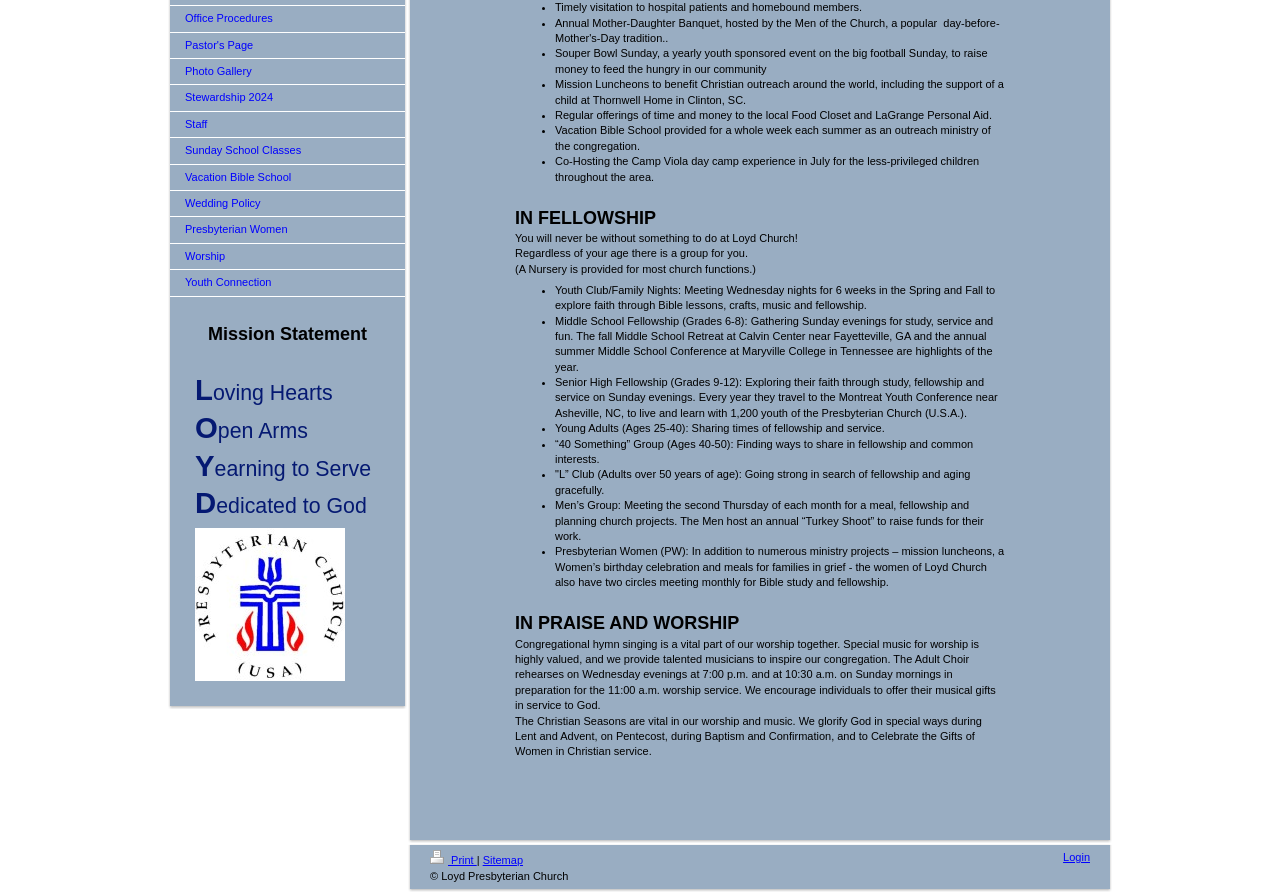Given the element description Staff, identify the bounding box coordinates for the UI element on the webpage screenshot. The format should be (top-left x, top-left y, bottom-right x, bottom-right y), with values between 0 and 1.

[0.133, 0.125, 0.316, 0.155]